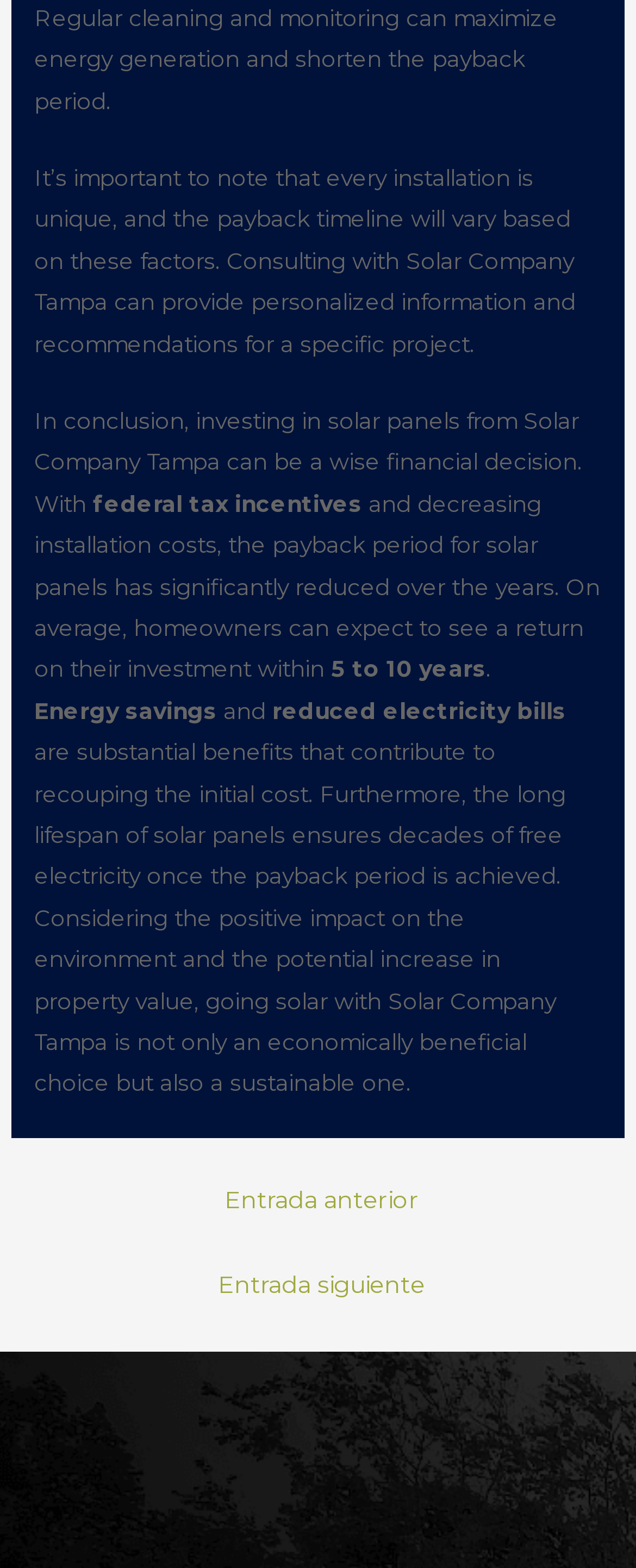What is the impact of going solar on the environment?
Based on the image, give a concise answer in the form of a single word or short phrase.

Positive